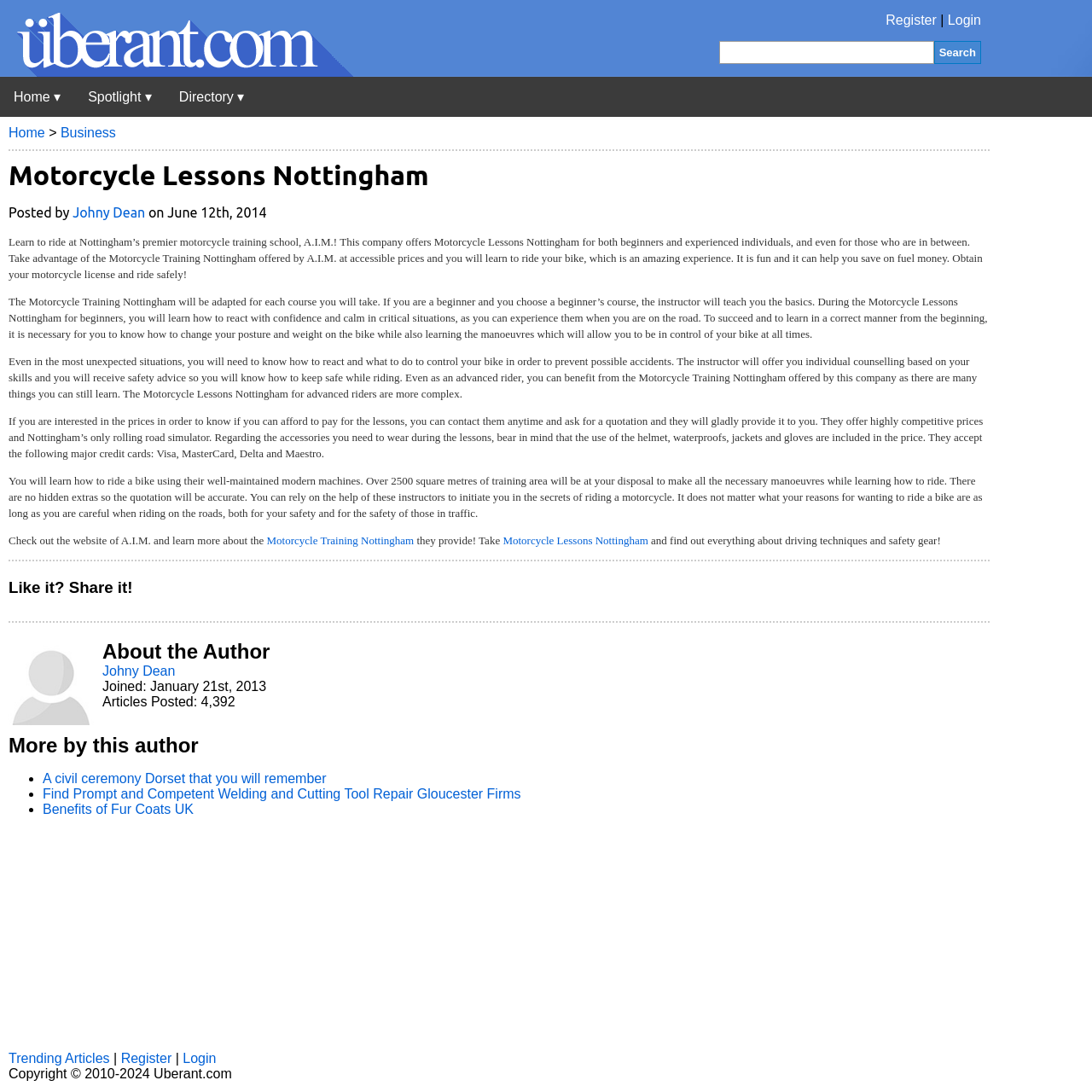Find and indicate the bounding box coordinates of the region you should select to follow the given instruction: "Register for an account".

[0.811, 0.012, 0.858, 0.025]